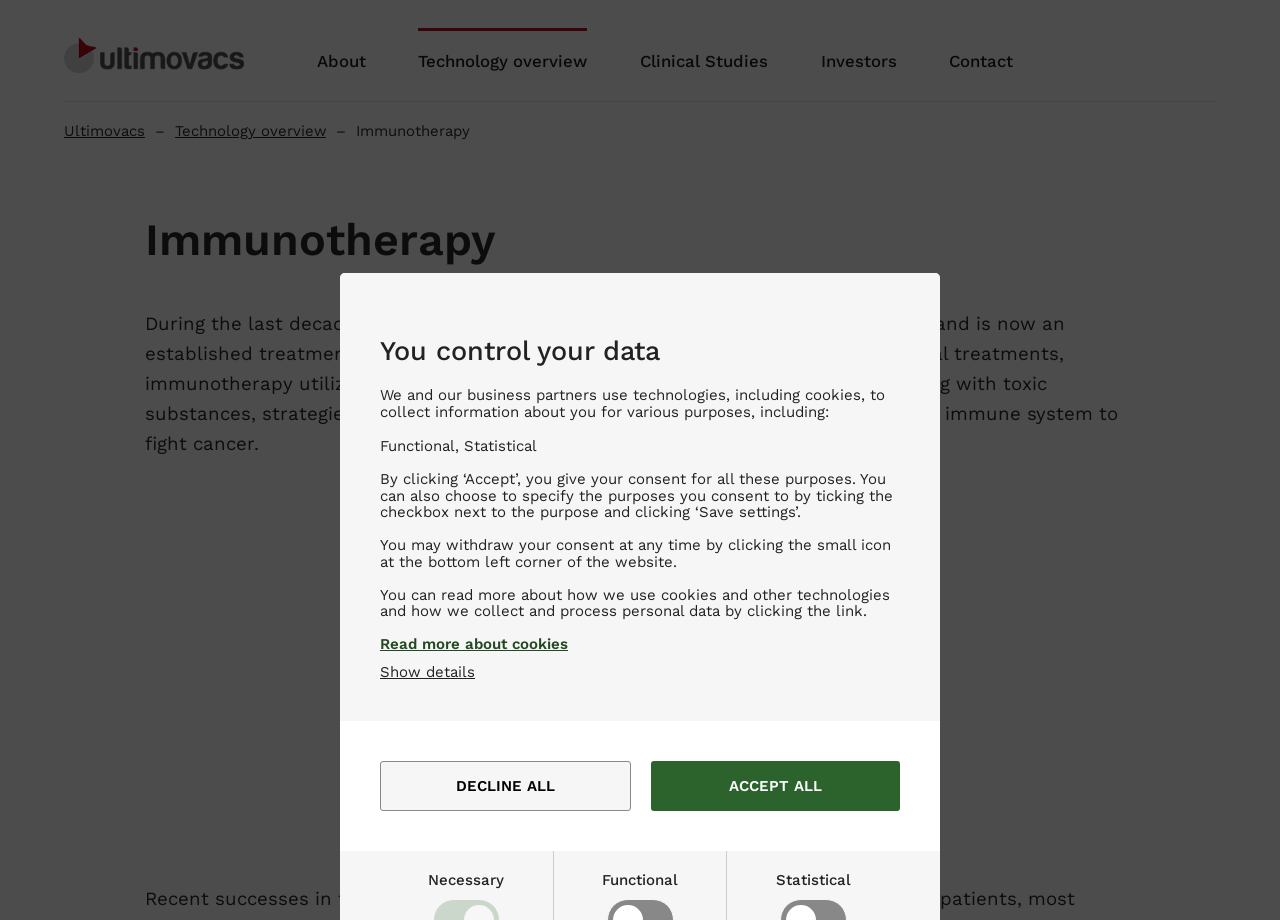Respond with a single word or short phrase to the following question: 
How many buttons are available in the consent banner?

3